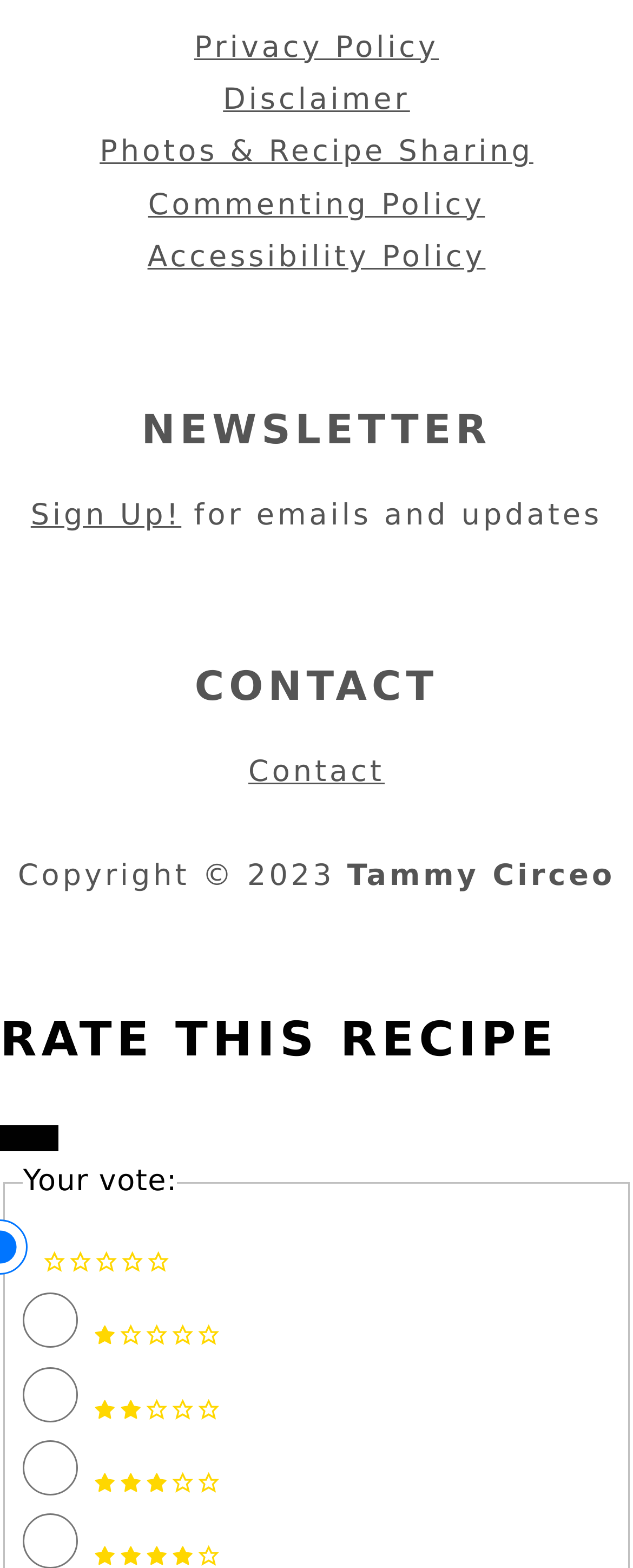Pinpoint the bounding box coordinates of the area that must be clicked to complete this instruction: "Contact the website owner".

[0.392, 0.482, 0.608, 0.504]